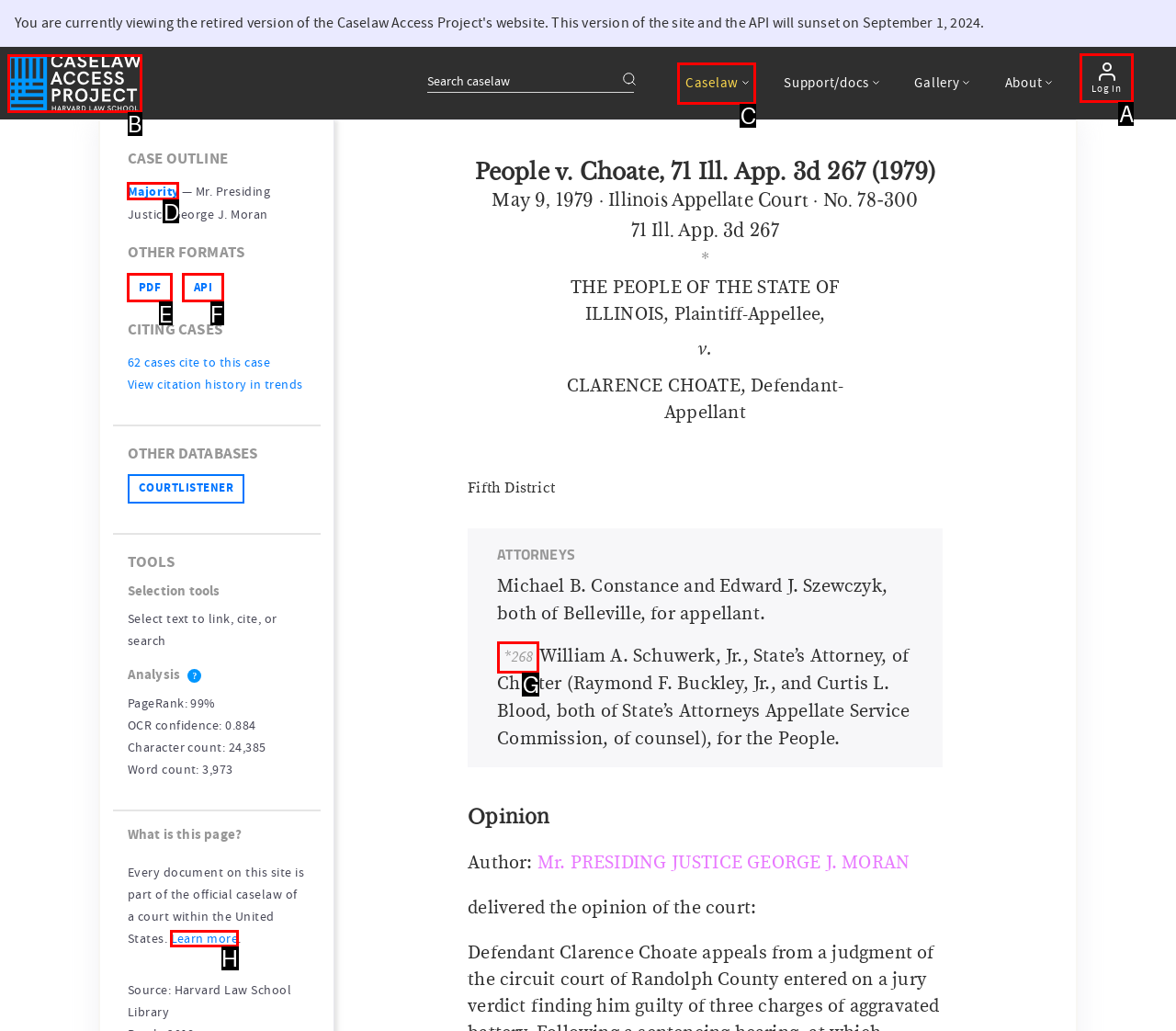Pick the option that should be clicked to perform the following task: Follow on Instagram
Answer with the letter of the selected option from the available choices.

None